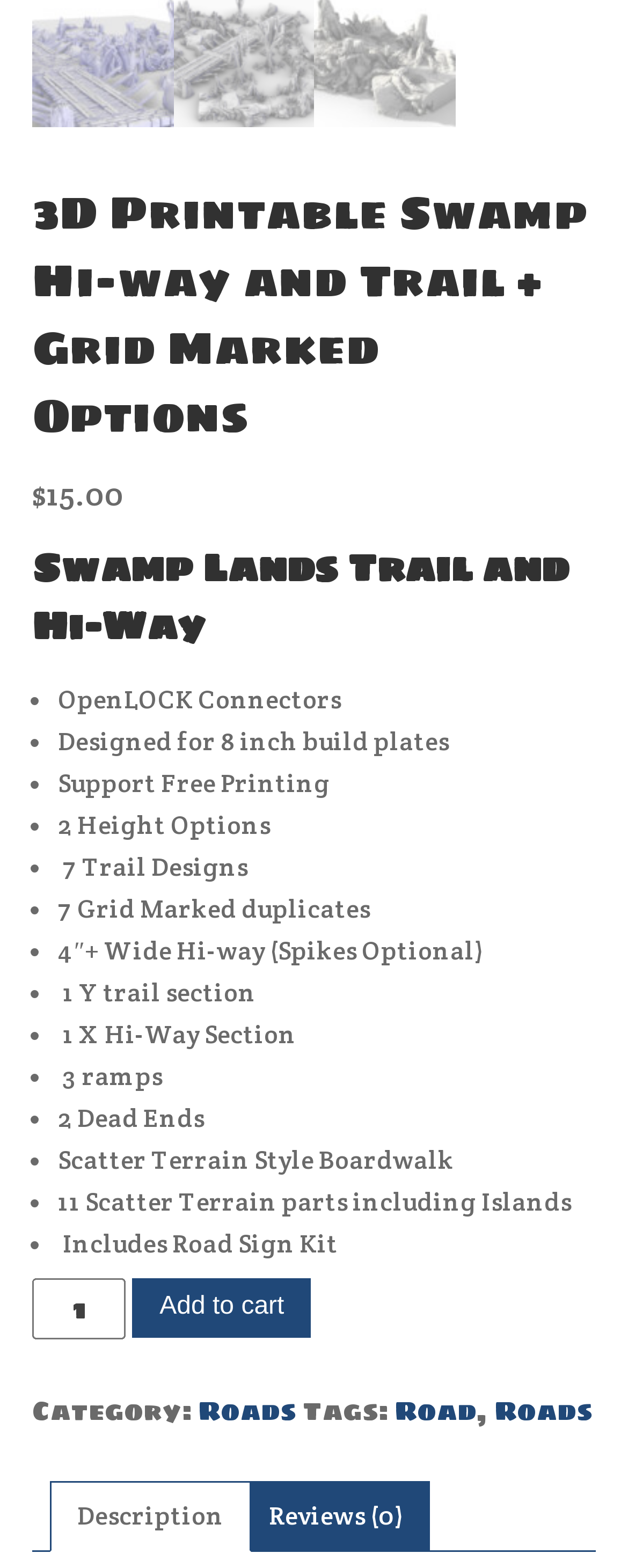Utilize the information from the image to answer the question in detail:
How many reviews does this product have?

The tab 'Reviews (0)' indicates that this product has 0 reviews.